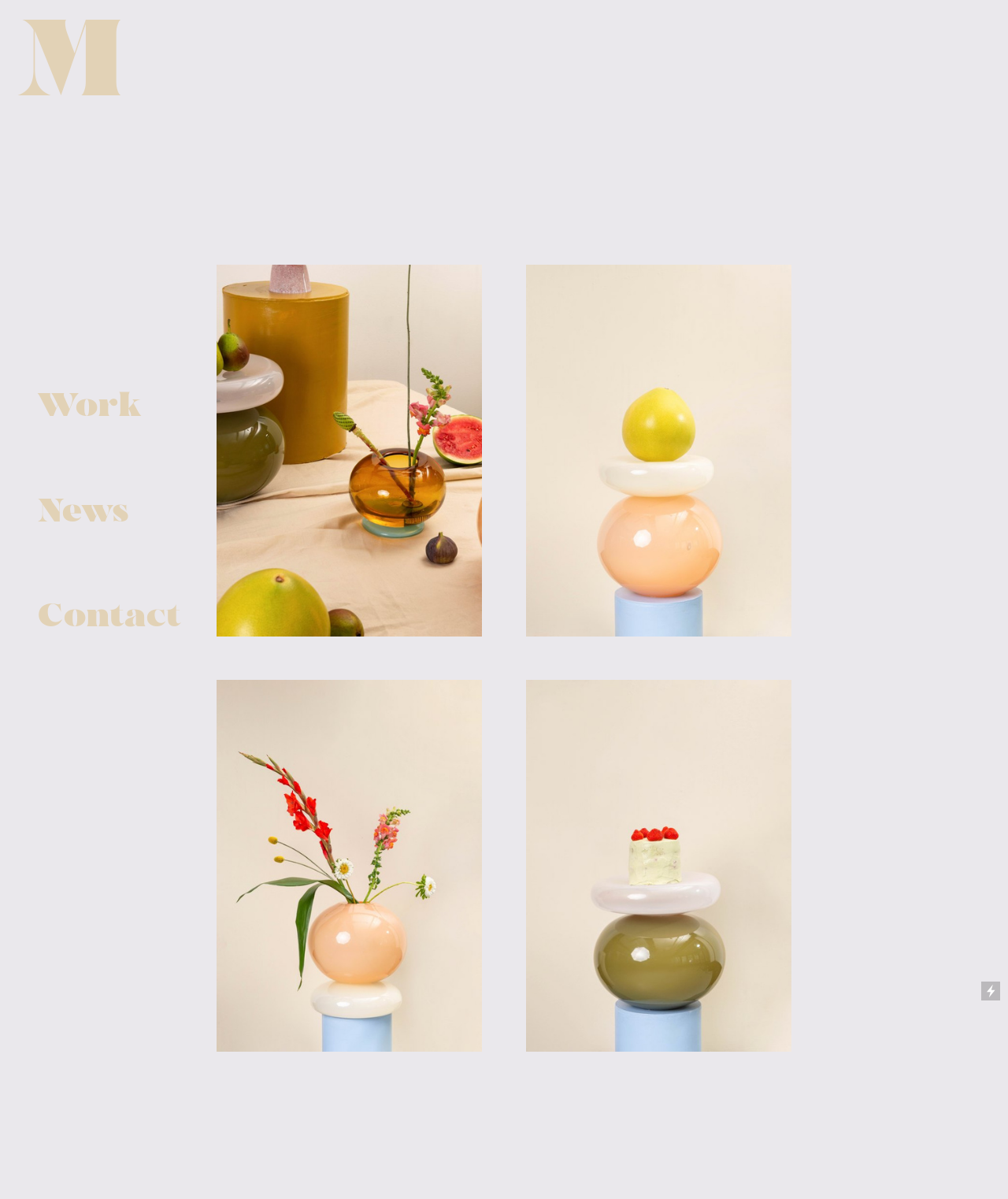Are the images arranged in a grid?
Based on the visual, give a brief answer using one word or a short phrase.

Yes